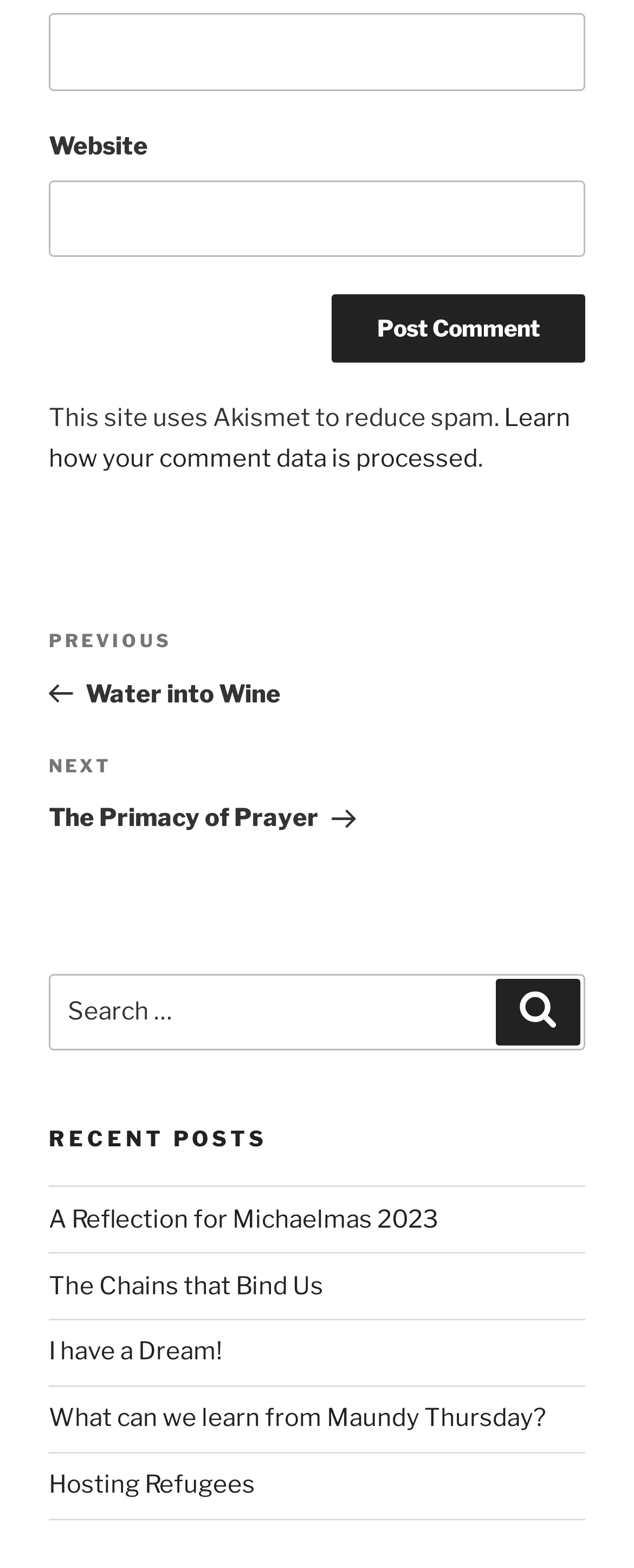Specify the bounding box coordinates of the element's region that should be clicked to achieve the following instruction: "Search for a post". The bounding box coordinates consist of four float numbers between 0 and 1, in the format [left, top, right, bottom].

[0.077, 0.621, 0.923, 0.67]